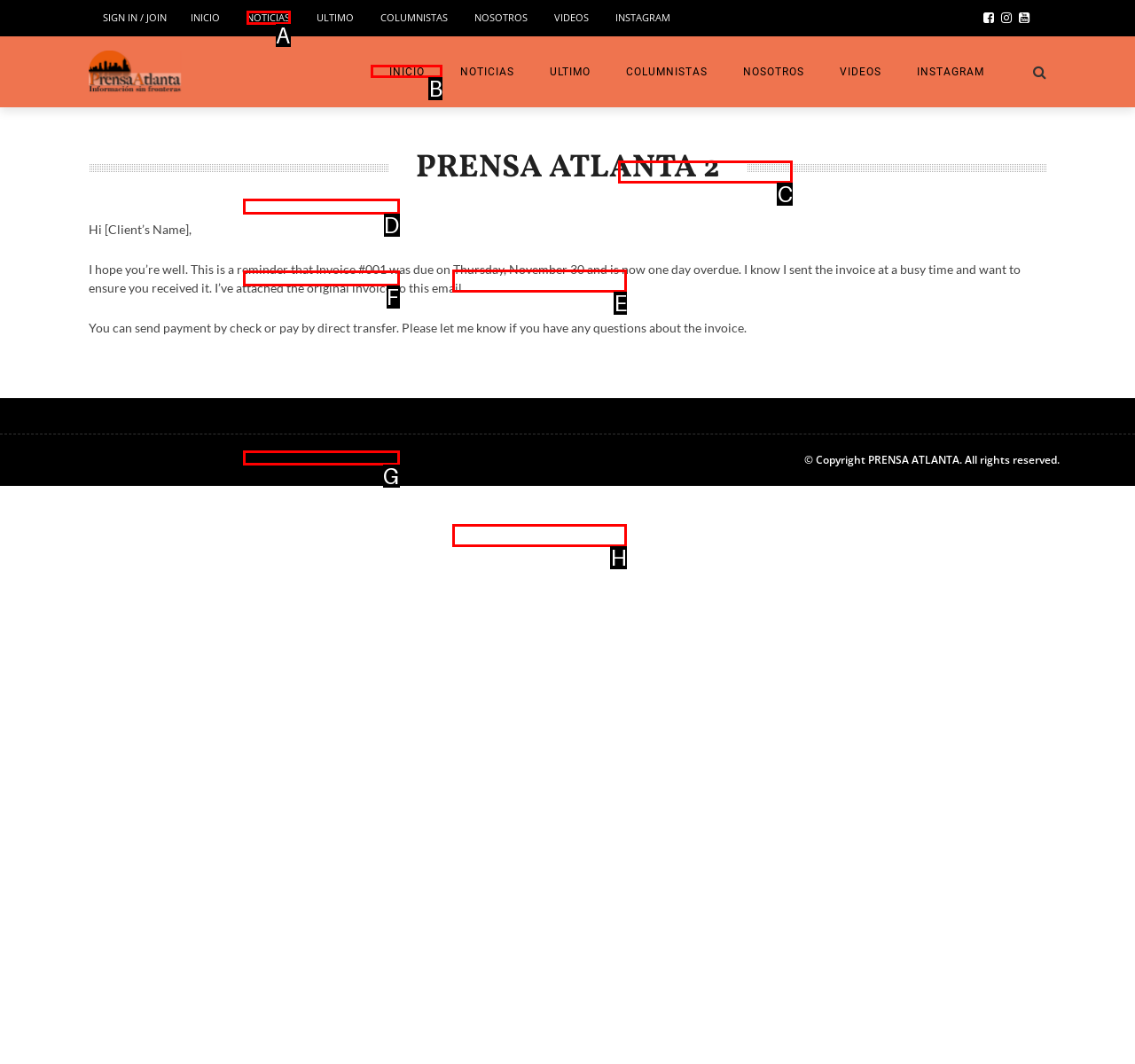Based on the description: Noticias, select the HTML element that fits best. Provide the letter of the matching option.

A